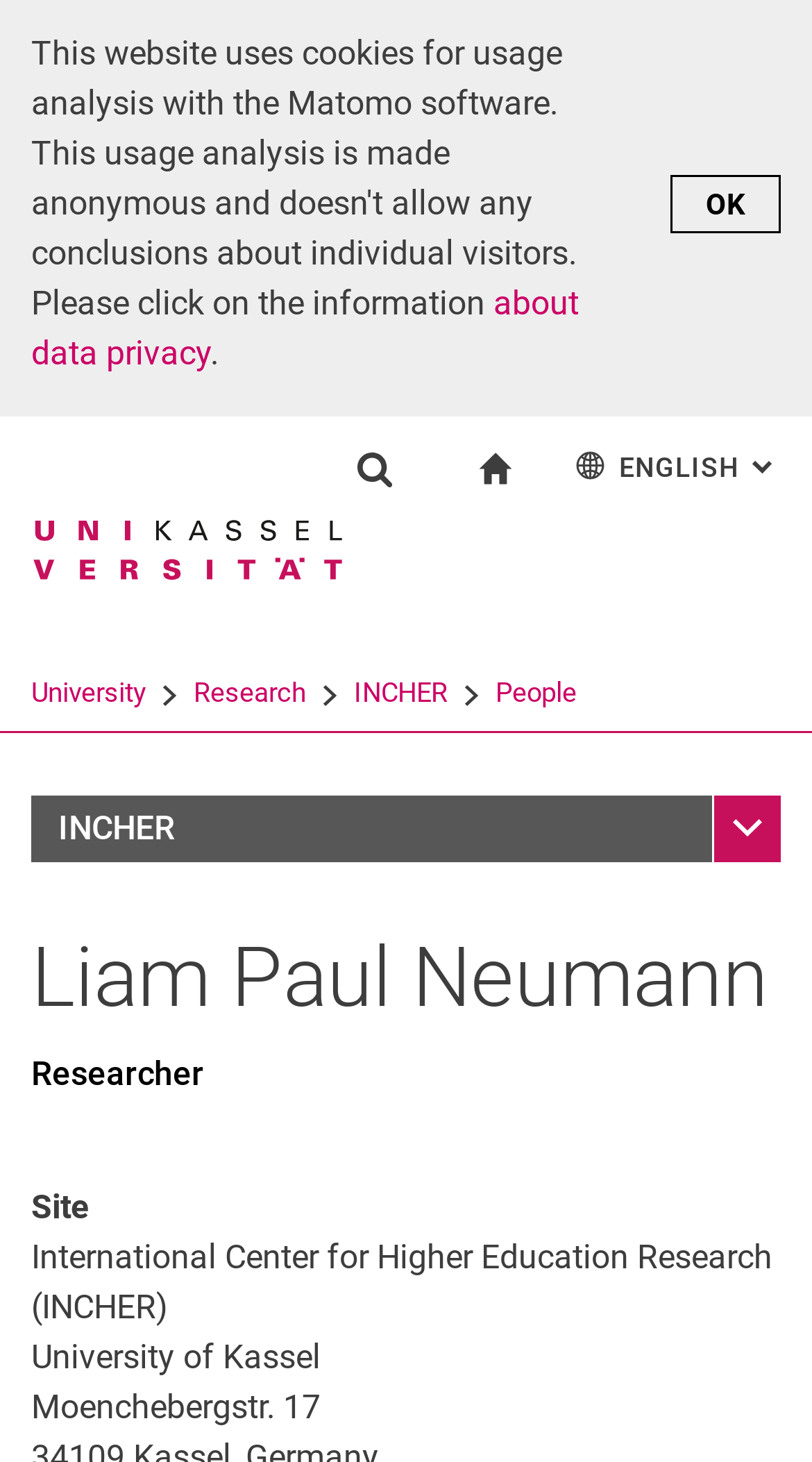Use a single word or phrase to answer the question: 
Is there a search function on the page?

Yes